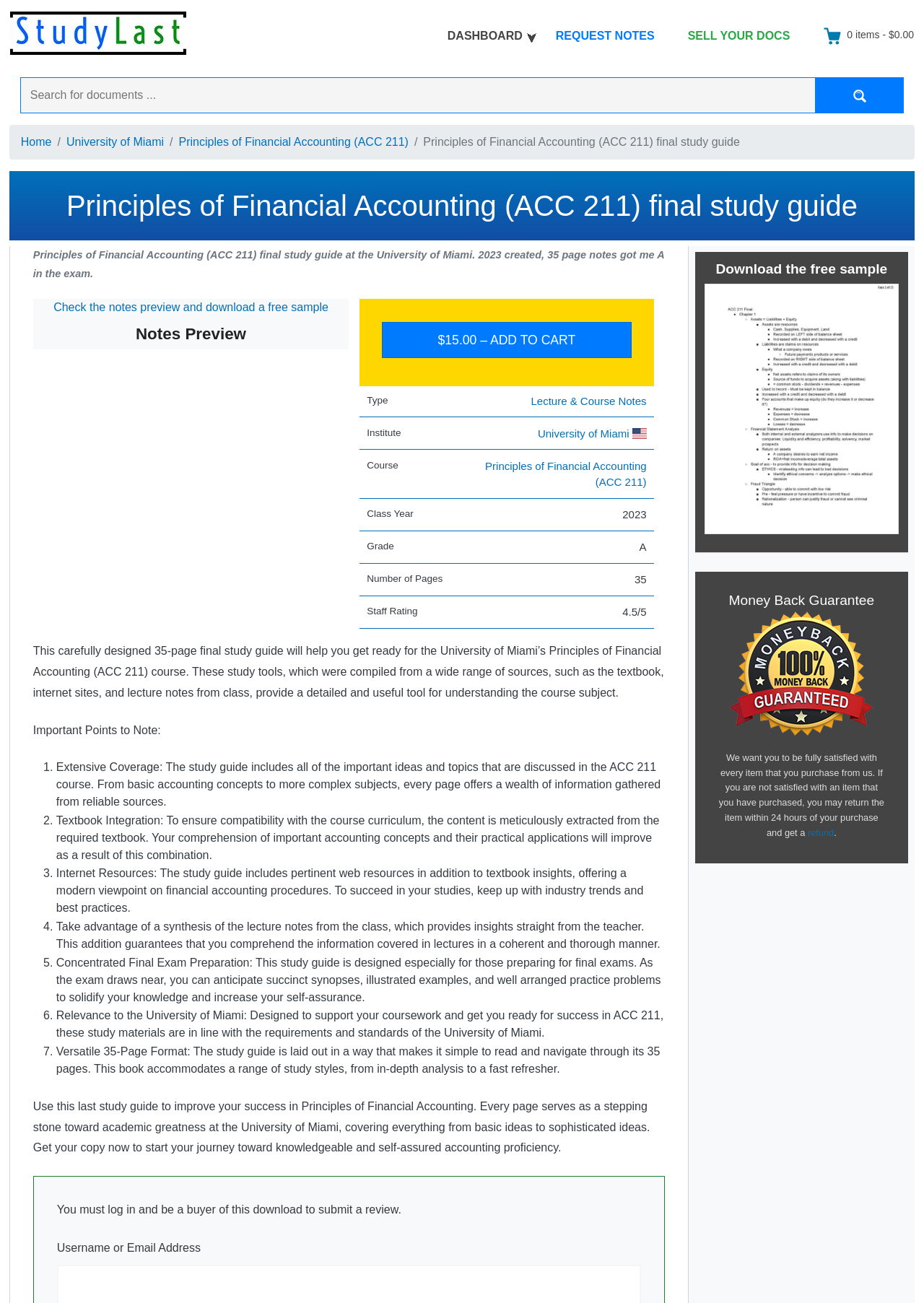Please locate the bounding box coordinates for the element that should be clicked to achieve the following instruction: "Check the notes preview". Ensure the coordinates are given as four float numbers between 0 and 1, i.e., [left, top, right, bottom].

[0.058, 0.231, 0.355, 0.241]